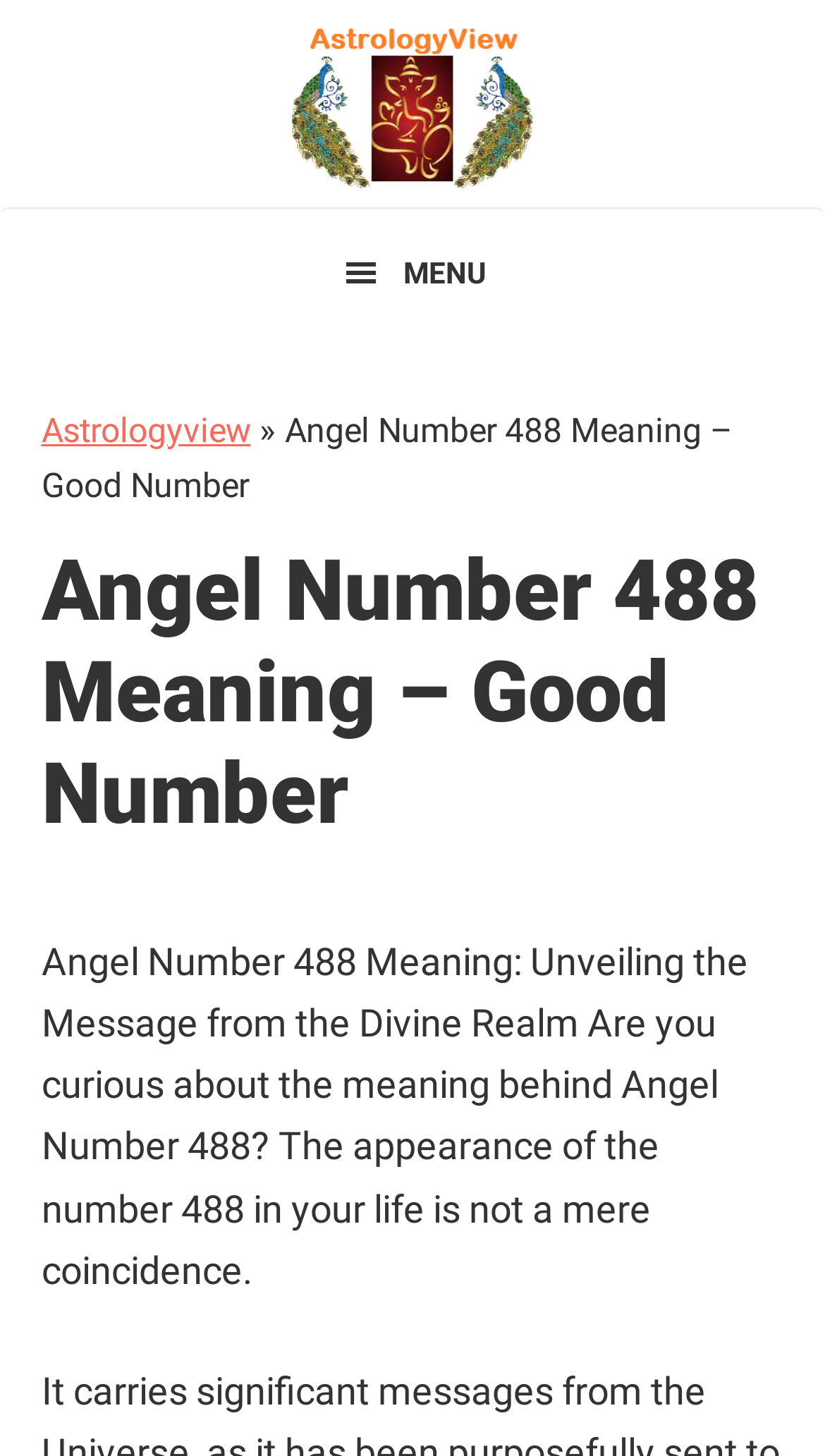Generate a thorough description of the webpage.

The webpage is about Angel Number 488 Meaning, with a focus on unveiling the message from the divine realm. At the top-left corner, there are three "Skip to" links, allowing users to navigate to primary navigation, main content, or primary sidebar. 

Next to these links, there is a prominent link to "Astrologyview" at the top of the page, taking up most of the width. Below this, a menu button is located at the top-left corner, which can be expanded to reveal more options. When expanded, it displays another "Astrologyview" link, followed by a "»" symbol and then the title "Angel Number 488 Meaning – Good Number".

The main content of the page is headed by a large header that spans most of the width, with the same title "Angel Number 488 Meaning – Good Number". Below this header, there is a paragraph of text that summarizes the meaning of Angel Number 488, stating that its appearance in one's life is not a mere coincidence.